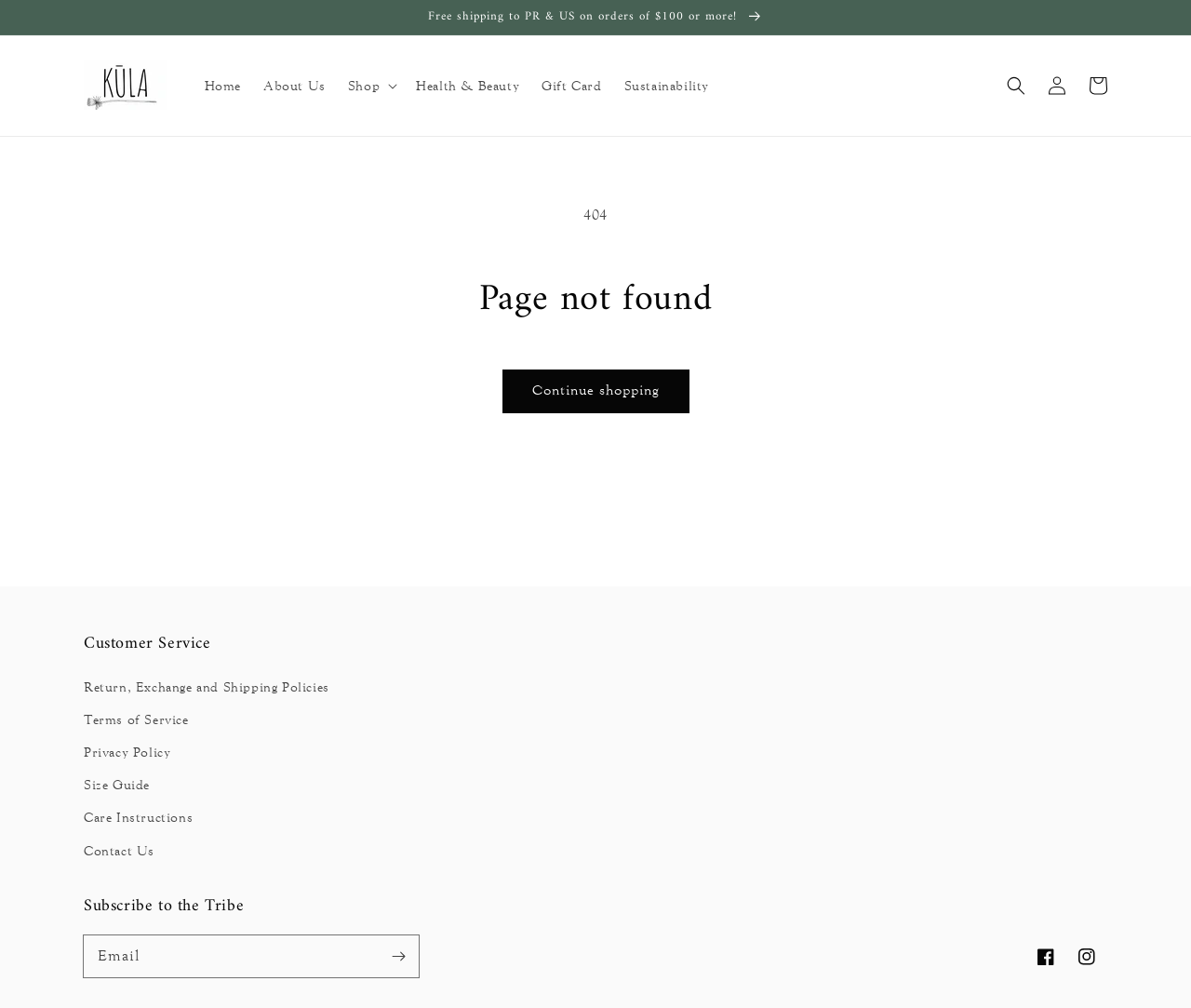Refer to the screenshot and answer the following question in detail:
What is the purpose of the textbox?

The textbox with a description 'Email' and a bounding box coordinate of [0.07, 0.928, 0.352, 0.97] is required and has a subscribe button next to it, indicating that it is used for email subscription.